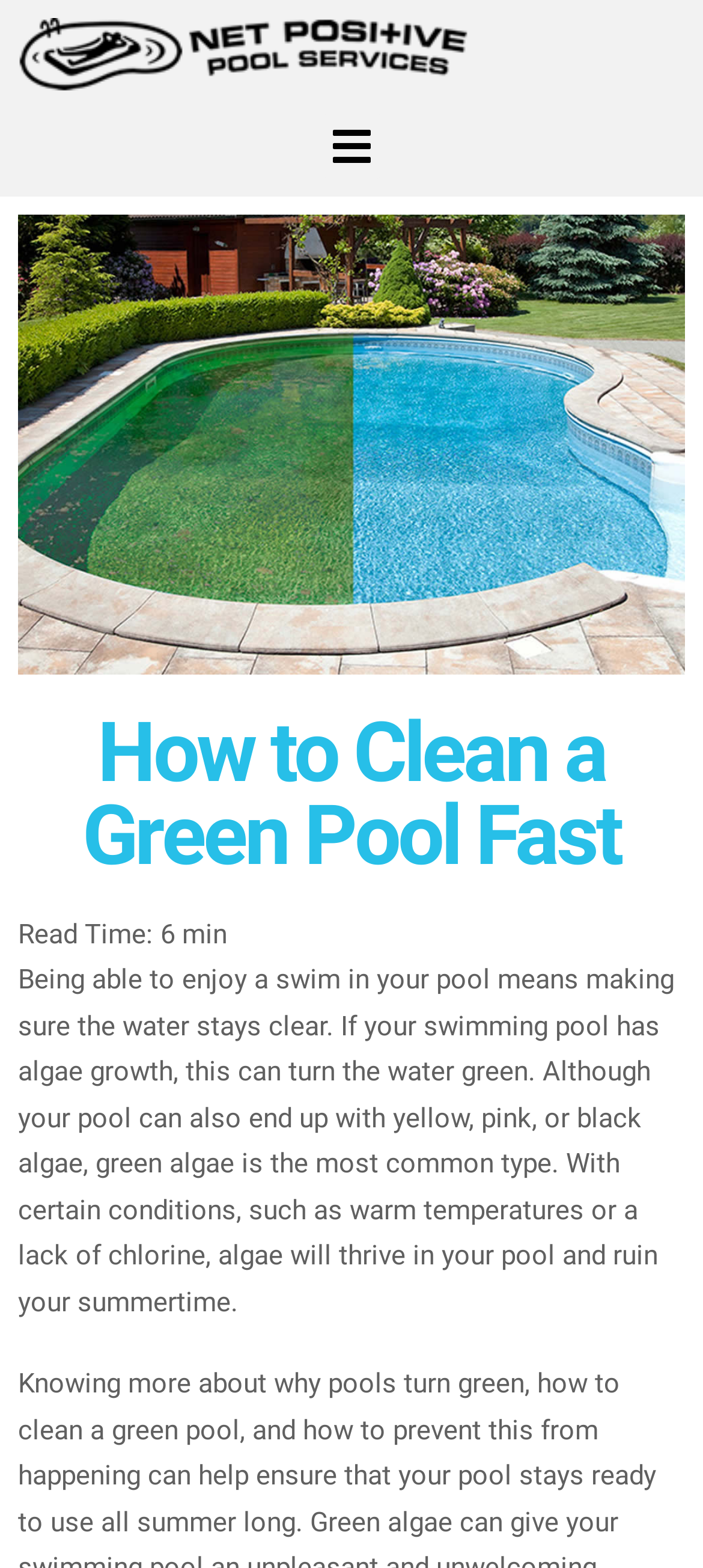Given the following UI element description: "alt="Net Positive Pools logo"", find the bounding box coordinates in the webpage screenshot.

[0.026, 0.012, 0.667, 0.061]